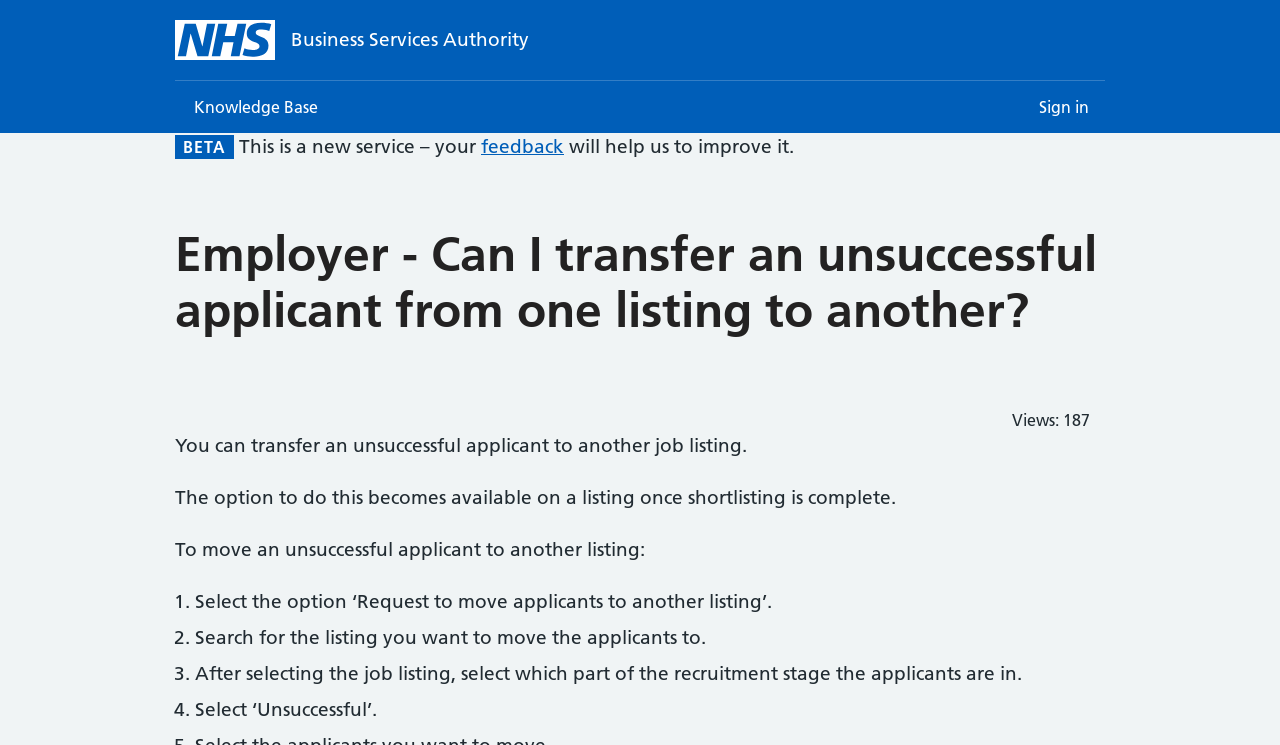How many views does this page have?
Give a comprehensive and detailed explanation for the question.

The number of views is displayed on the webpage, specifically in the 'Views:' section, which shows the count as 187.